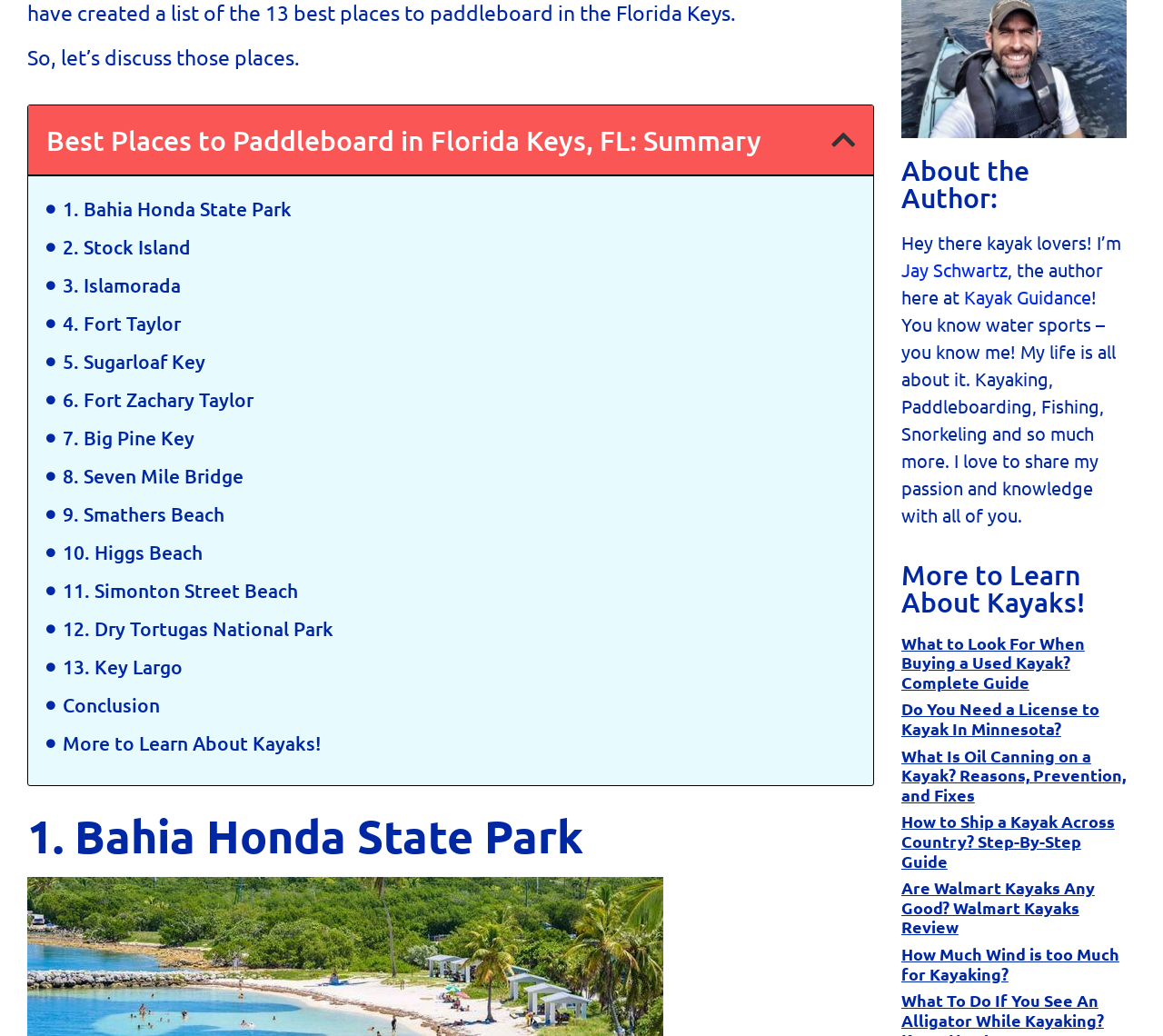Bounding box coordinates should be provided in the format (top-left x, top-left y, bottom-right x, bottom-right y) with all values between 0 and 1. Identify the bounding box for this UI element: Jay Schwartz

[0.775, 0.249, 0.866, 0.271]